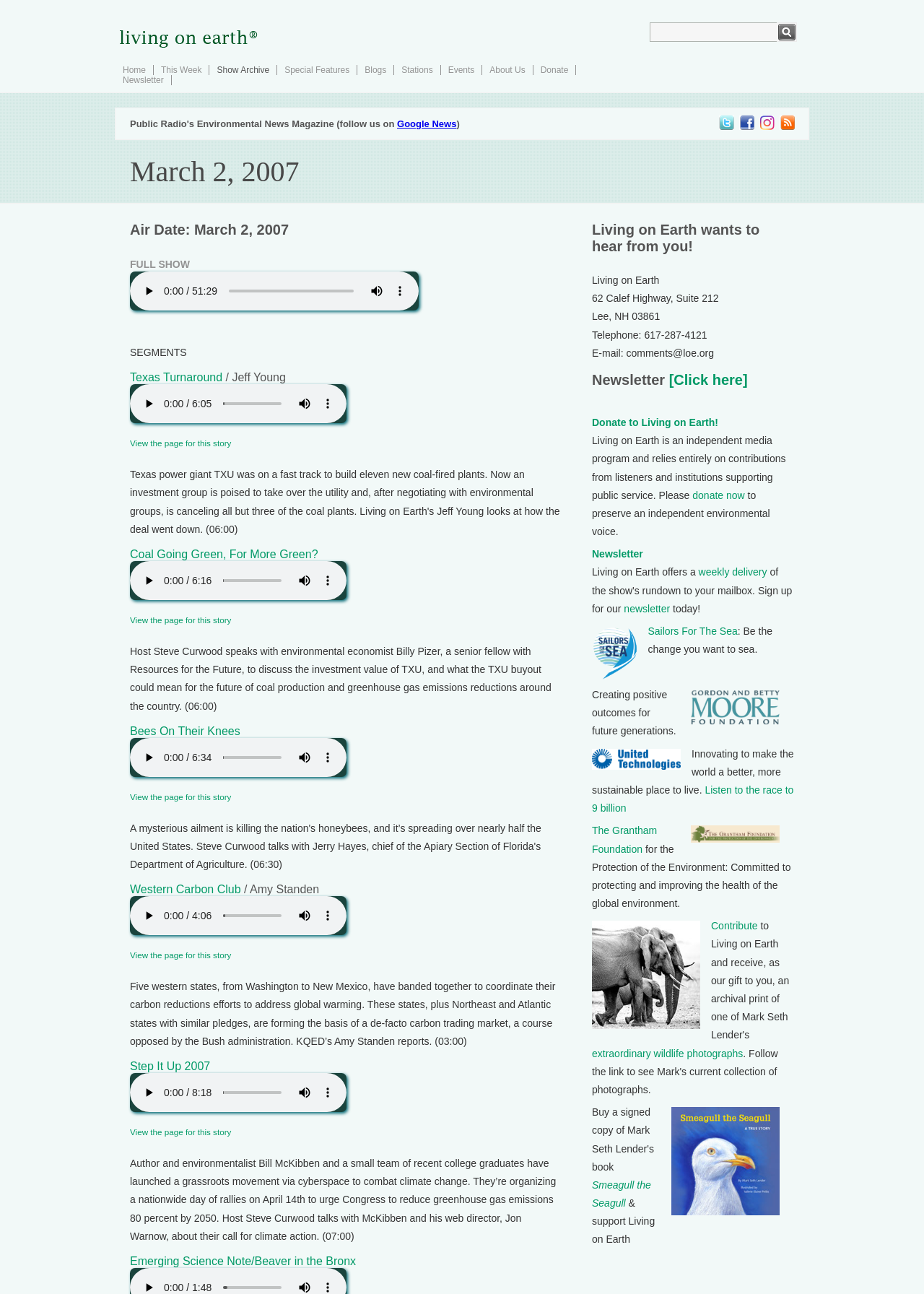Generate an in-depth caption that captures all aspects of the webpage.

This webpage is for the environmental news and information program "Living on Earth" and is focused on the March 2, 2007, episode. At the top, there is a link to "Living On Earth" with an accompanying image. Below this, there is a search box and a button to submit a query. 

To the right of the search box, there are several links to navigate the website, including "Home", "This Week", "Show Archive", "Special Features", "Blogs", "Stations", "Events", "About Us", "Donate", and "Newsletter". 

Below these links, there is a heading that displays the air date of the episode, "March 2, 2007 FULL SHOW". Under this heading, there is an audio player with play, mute, and slider controls. 

The main content of the webpage is divided into several sections, each with a heading and an accompanying audio player. The sections are titled "Texas Turnaround", "Coal Going Green, For More Green?", "Bees On Their Knees", "Western Carbon Club", and "Step It Up 2007". Each section has a brief summary of the story and a link to view the page for that story. 

There are also several images scattered throughout the webpage, including a series of four images near the top. At the bottom of the page, there is a section titled "Living on Earth wants to hear from you!" with the program's address and a call to action.